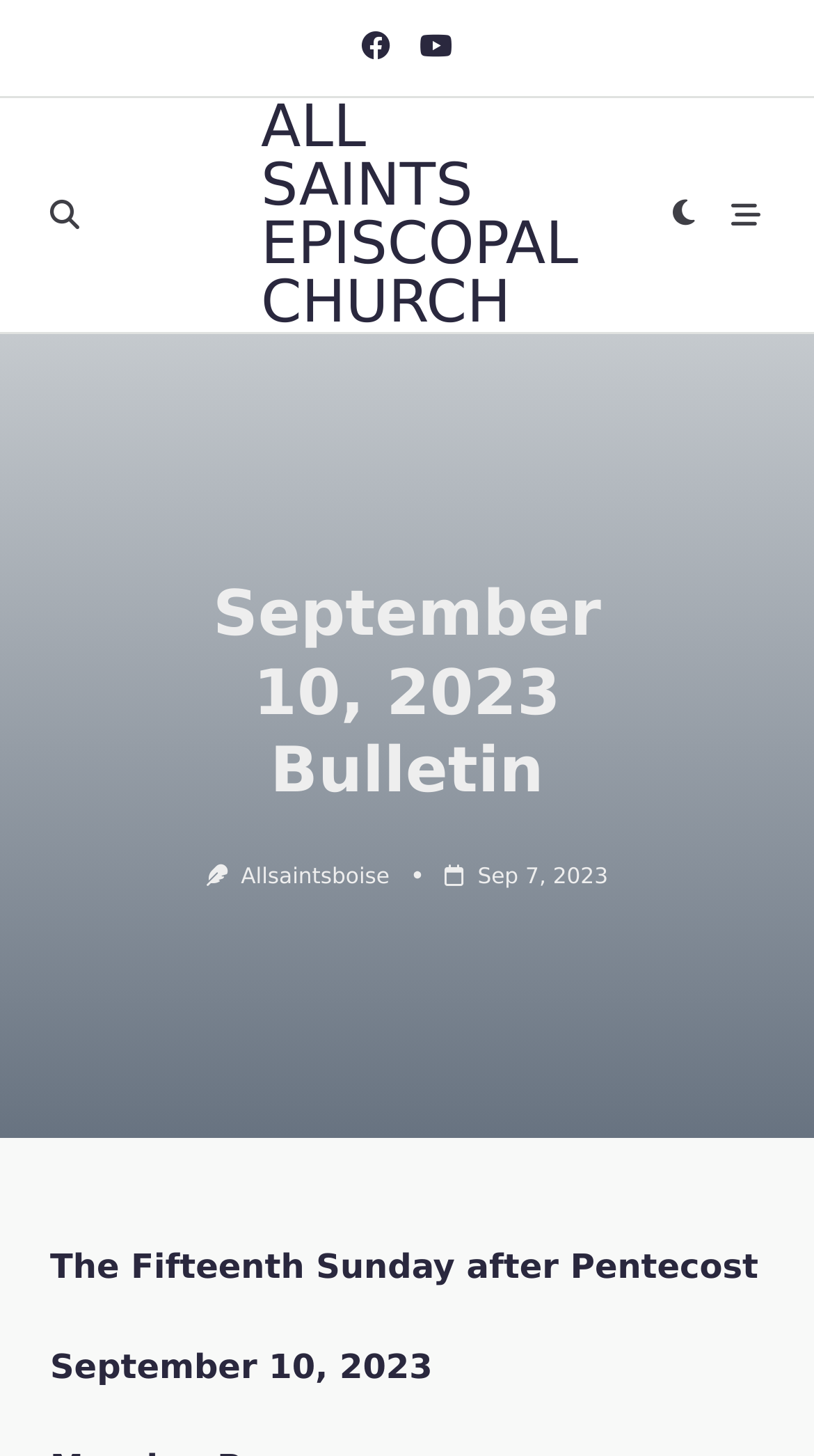Determine the bounding box coordinates of the UI element described below. Use the format (top-left x, top-left y, bottom-right x, bottom-right y) with floating point numbers between 0 and 1: allsaintsboise

[0.296, 0.594, 0.479, 0.611]